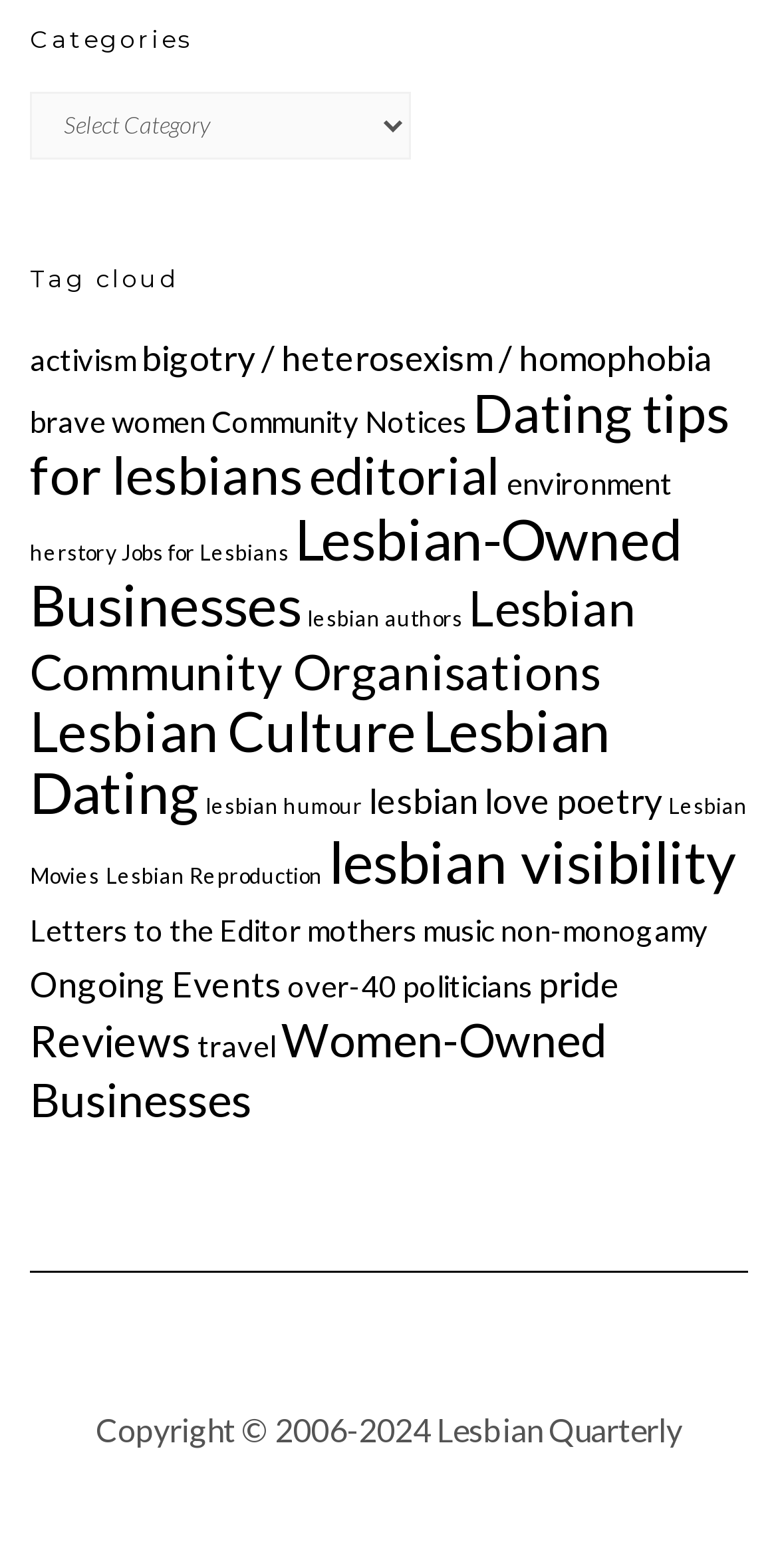Can you identify the bounding box coordinates of the clickable region needed to carry out this instruction: 'Explore Lesbian-Owned Businesses'? The coordinates should be four float numbers within the range of 0 to 1, stated as [left, top, right, bottom].

[0.038, 0.321, 0.877, 0.407]